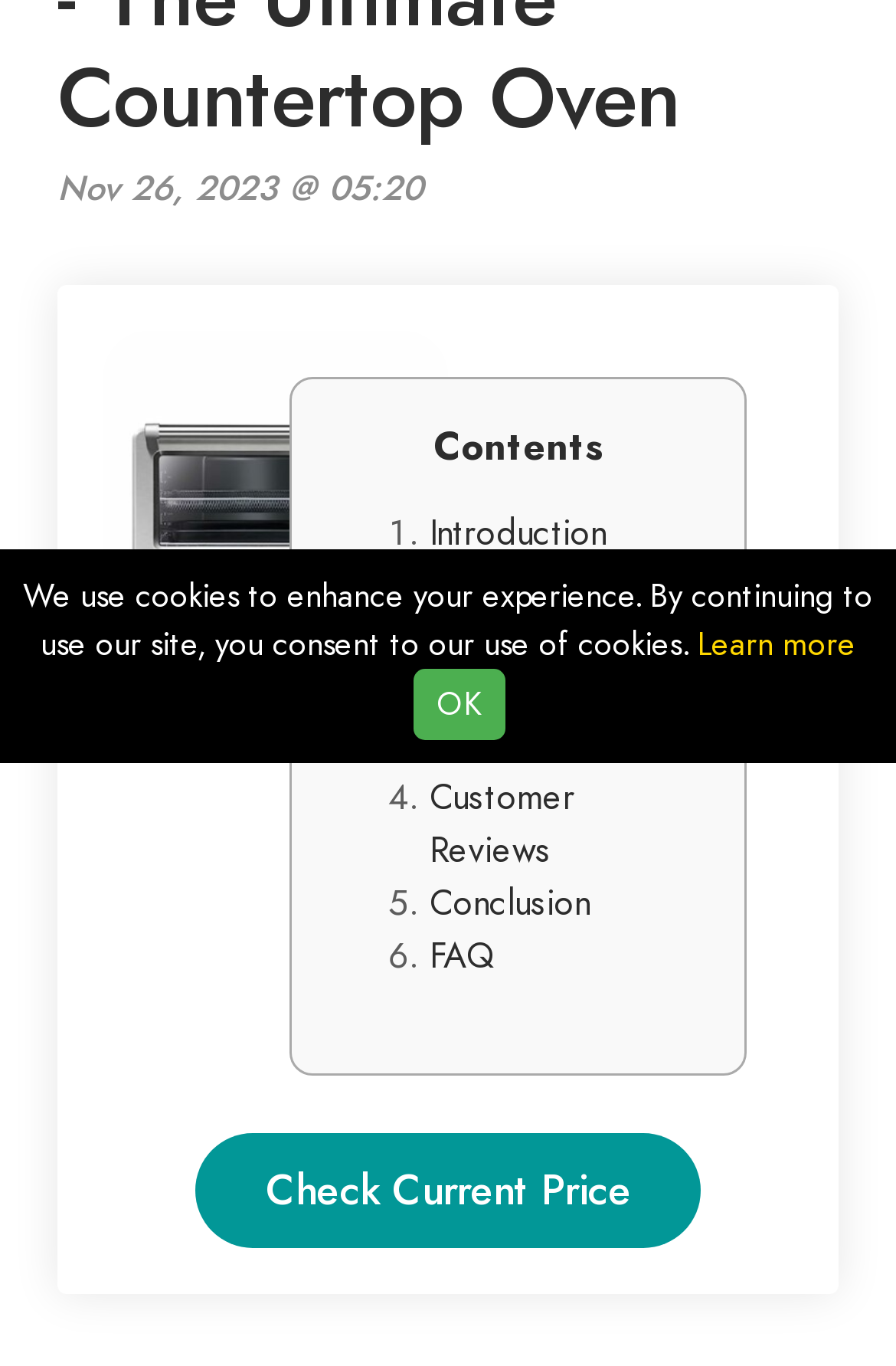Find the bounding box coordinates corresponding to the UI element with the description: "FAQ". The coordinates should be formatted as [left, top, right, bottom], with values as floats between 0 and 1.

[0.479, 0.681, 0.551, 0.716]